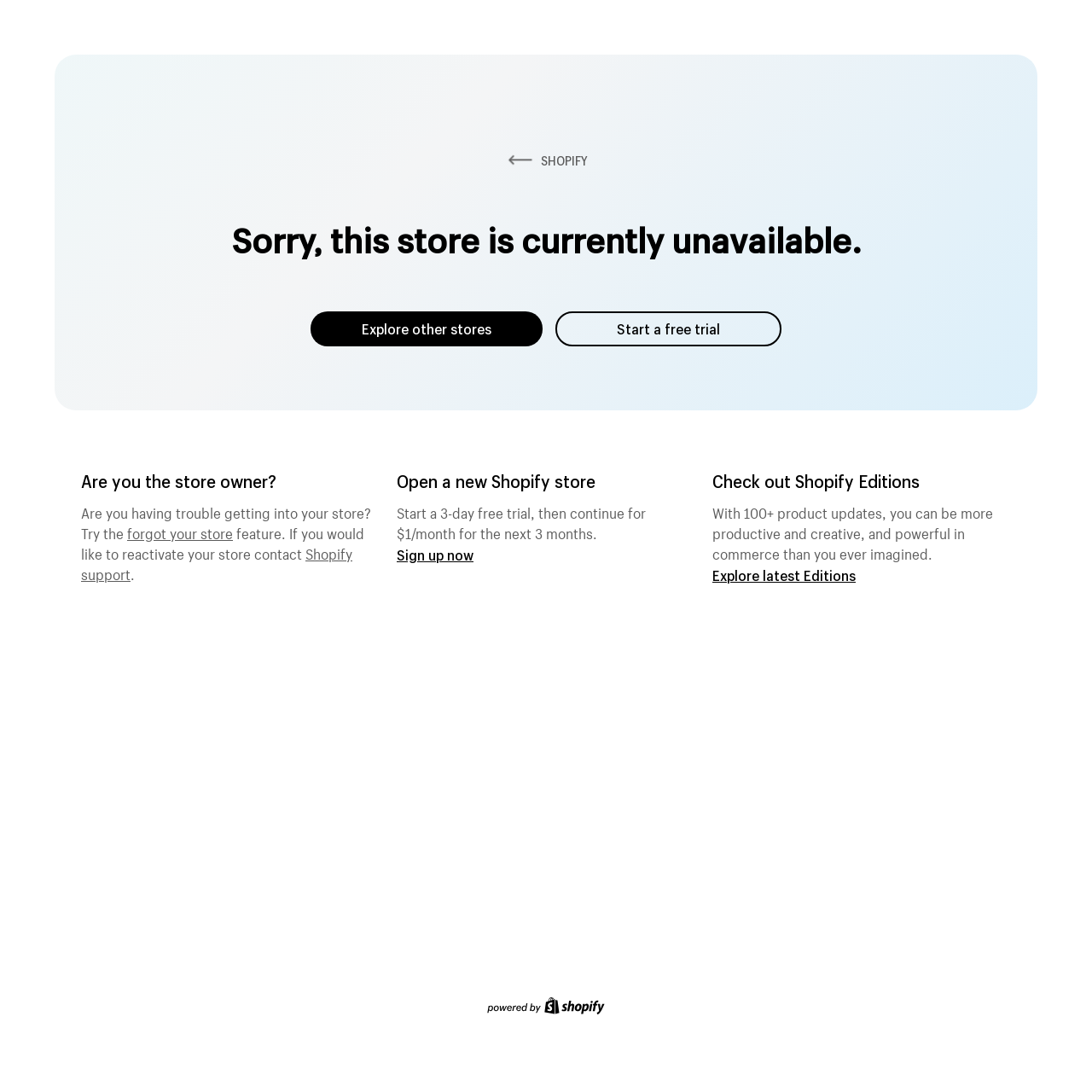What is the purpose of the 'Sign up now' link?
Using the details from the image, give an elaborate explanation to answer the question.

The 'Sign up now' link is likely intended for users who want to open a new Shopify store, as indicated by the static text 'Open a new Shopify store' above the link.